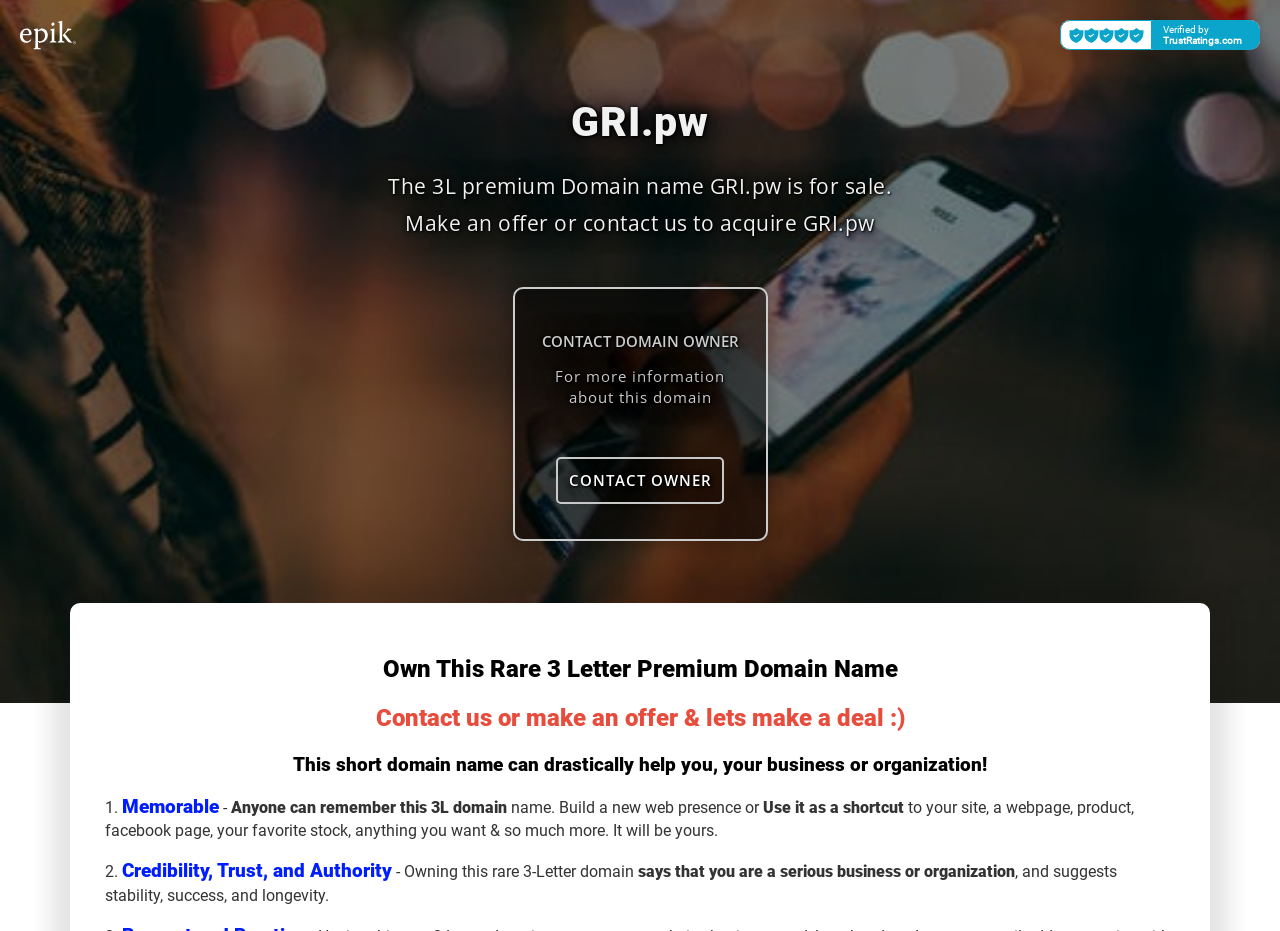Based on the element description, predict the bounding box coordinates (top-left x, top-left y, bottom-right x, bottom-right y) for the UI element in the screenshot: Contact Owner

[0.434, 0.49, 0.566, 0.541]